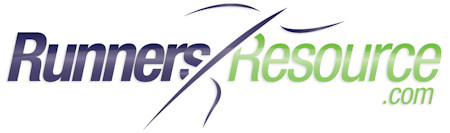What type of information can be found on the website?
Refer to the screenshot and deliver a thorough answer to the question presented.

The logo of RunnersResource.com is analyzed, and it is understood that the website represents a comprehensive source of information for runners seeking guidance on various topics, including training, gear, nutrition, and techniques for dealing with challenging weather conditions, such as cold and wet climates.